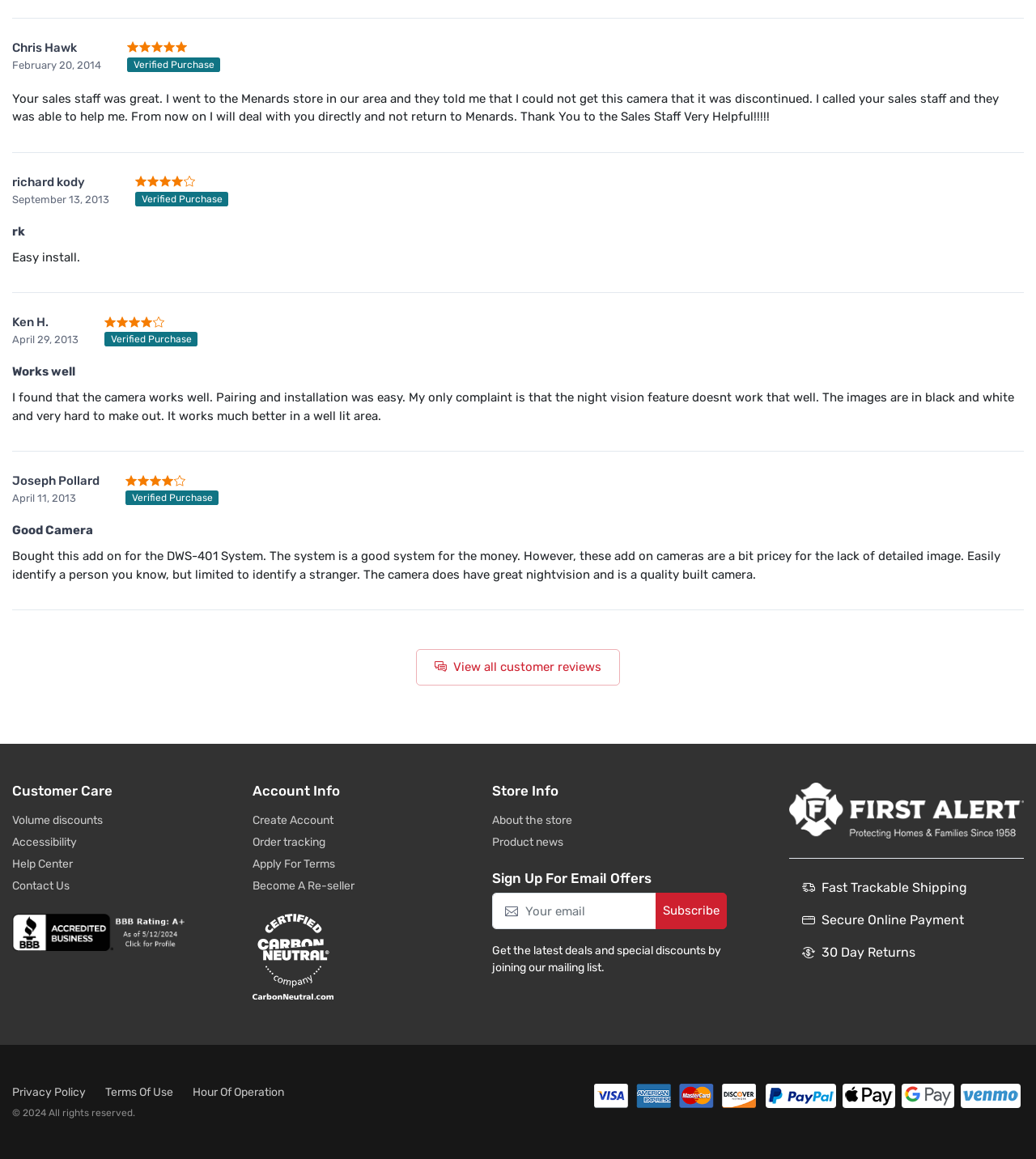Please find the bounding box coordinates of the element's region to be clicked to carry out this instruction: "View all customer reviews".

[0.402, 0.56, 0.598, 0.591]